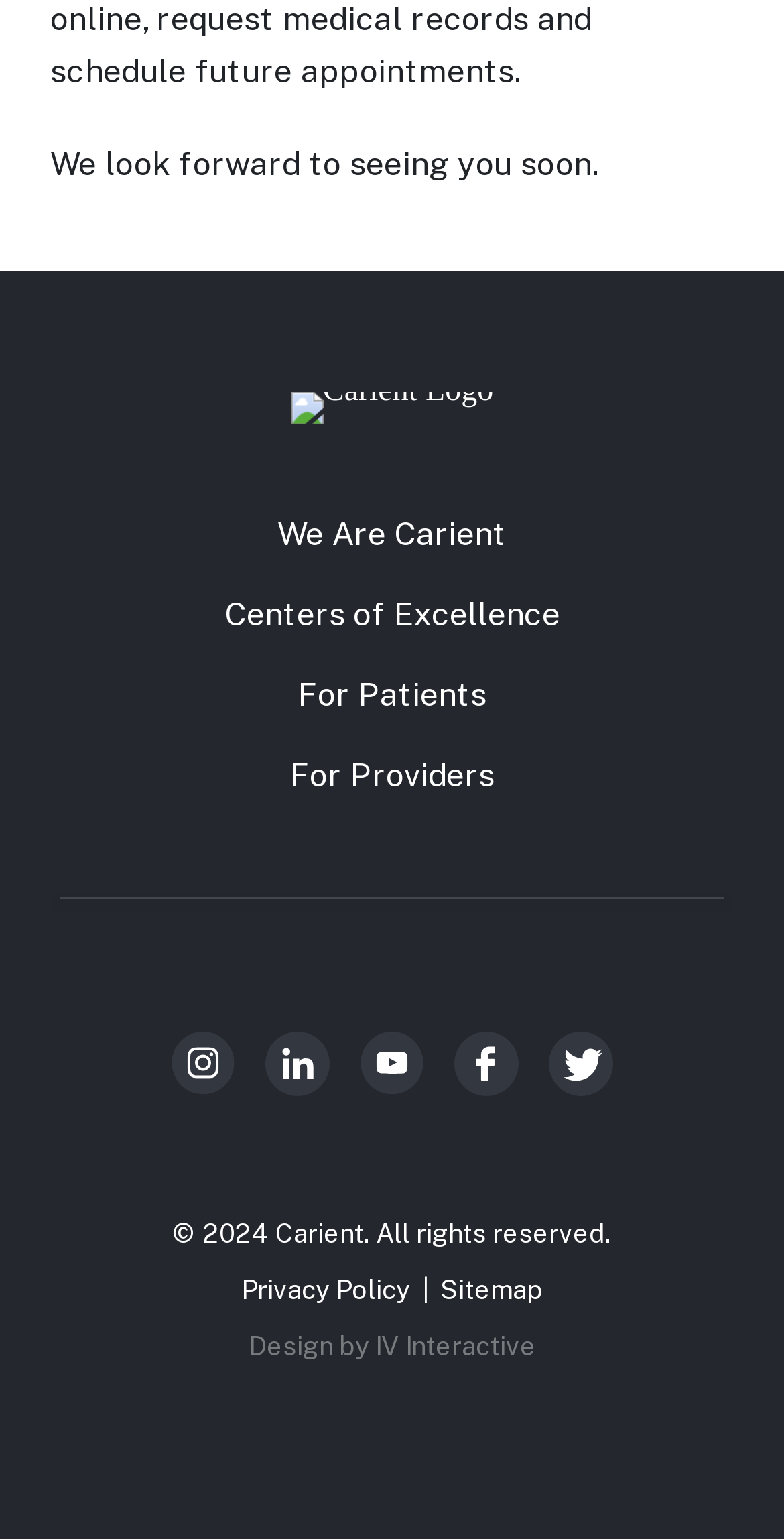Please provide the bounding box coordinates in the format (top-left x, top-left y, bottom-right x, bottom-right y). Remember, all values are floating point numbers between 0 and 1. What is the bounding box coordinate of the region described as: Design by IV Interactive

[0.317, 0.864, 0.683, 0.887]